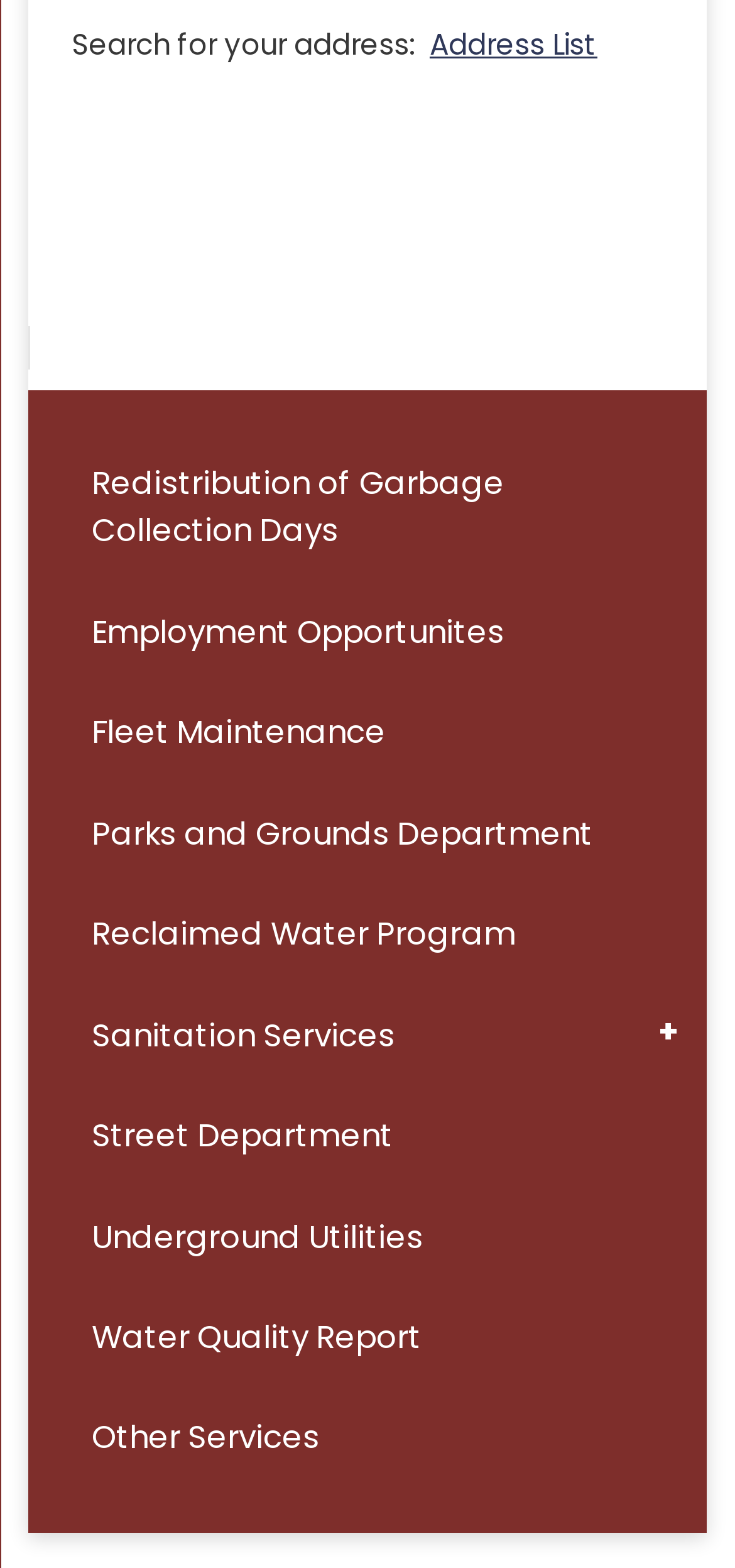What is the purpose of the 'Address List' link? Analyze the screenshot and reply with just one word or a short phrase.

View address list